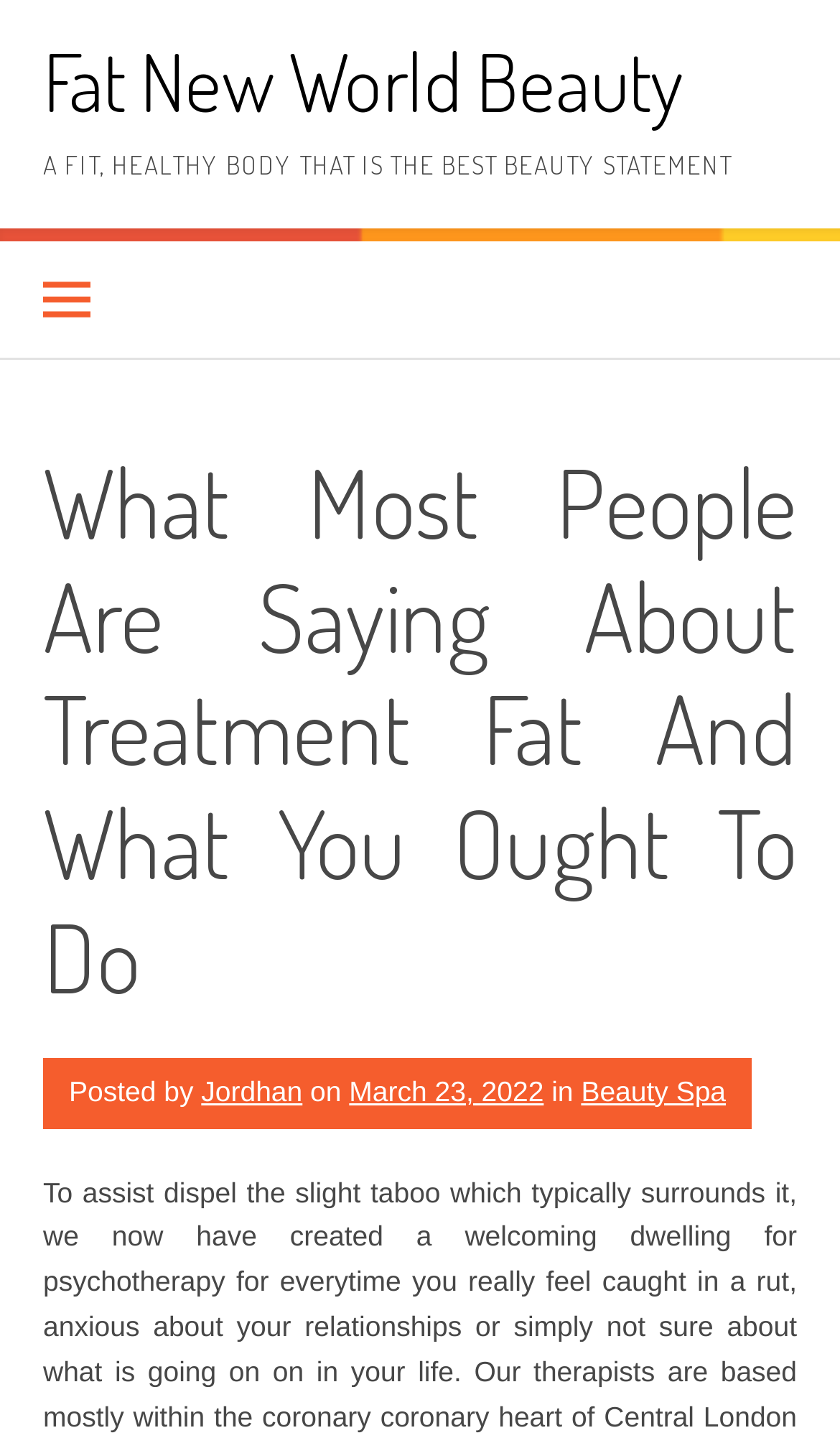What is the name of the author of this article?
Provide a detailed answer to the question using information from the image.

I found the author's name by looking at the text 'Posted by' followed by a link 'Jordhan', which indicates that Jordhan is the author of this article.